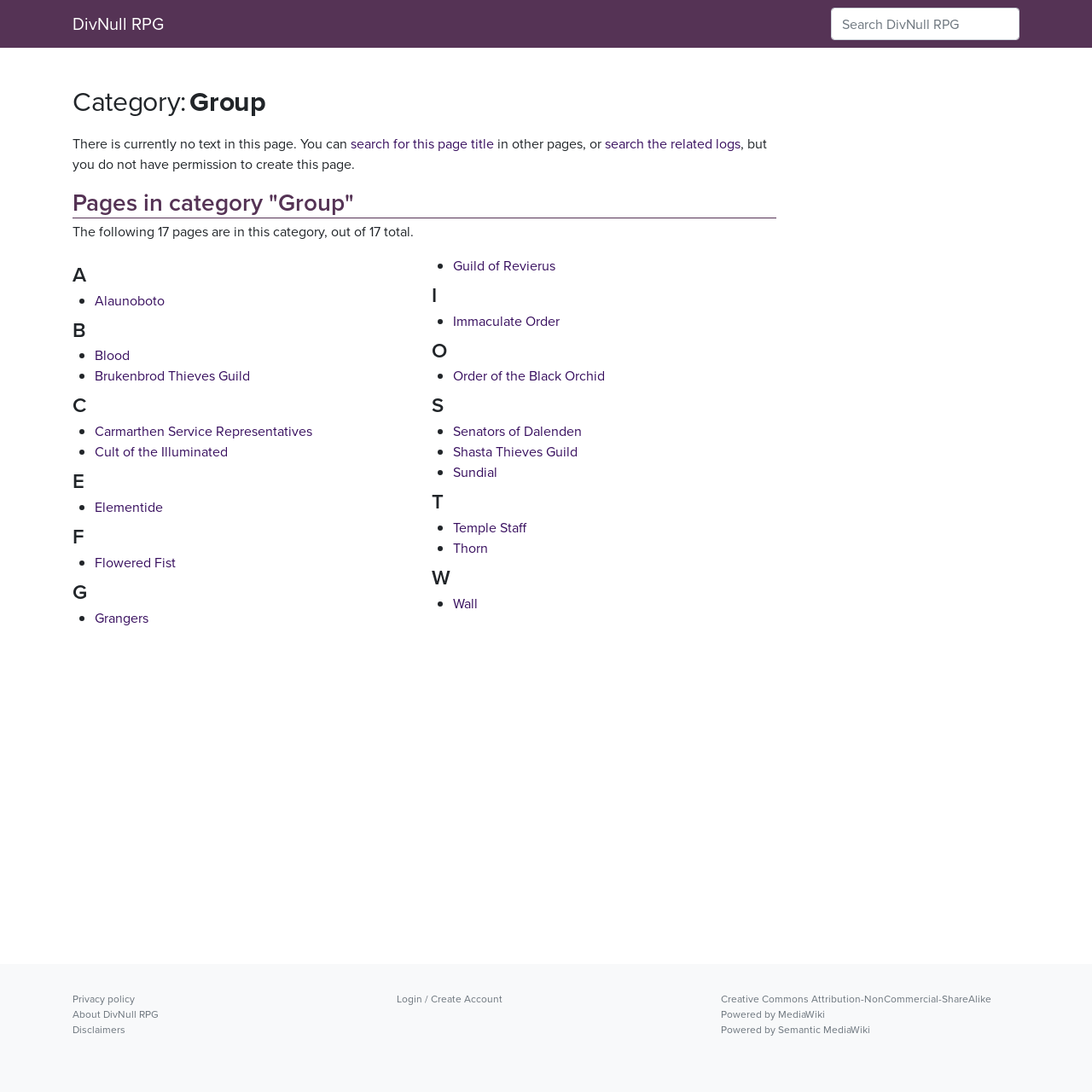Identify the bounding box coordinates of the region that needs to be clicked to carry out this instruction: "Check 'Tutorials'". Provide these coordinates as four float numbers ranging from 0 to 1, i.e., [left, top, right, bottom].

None